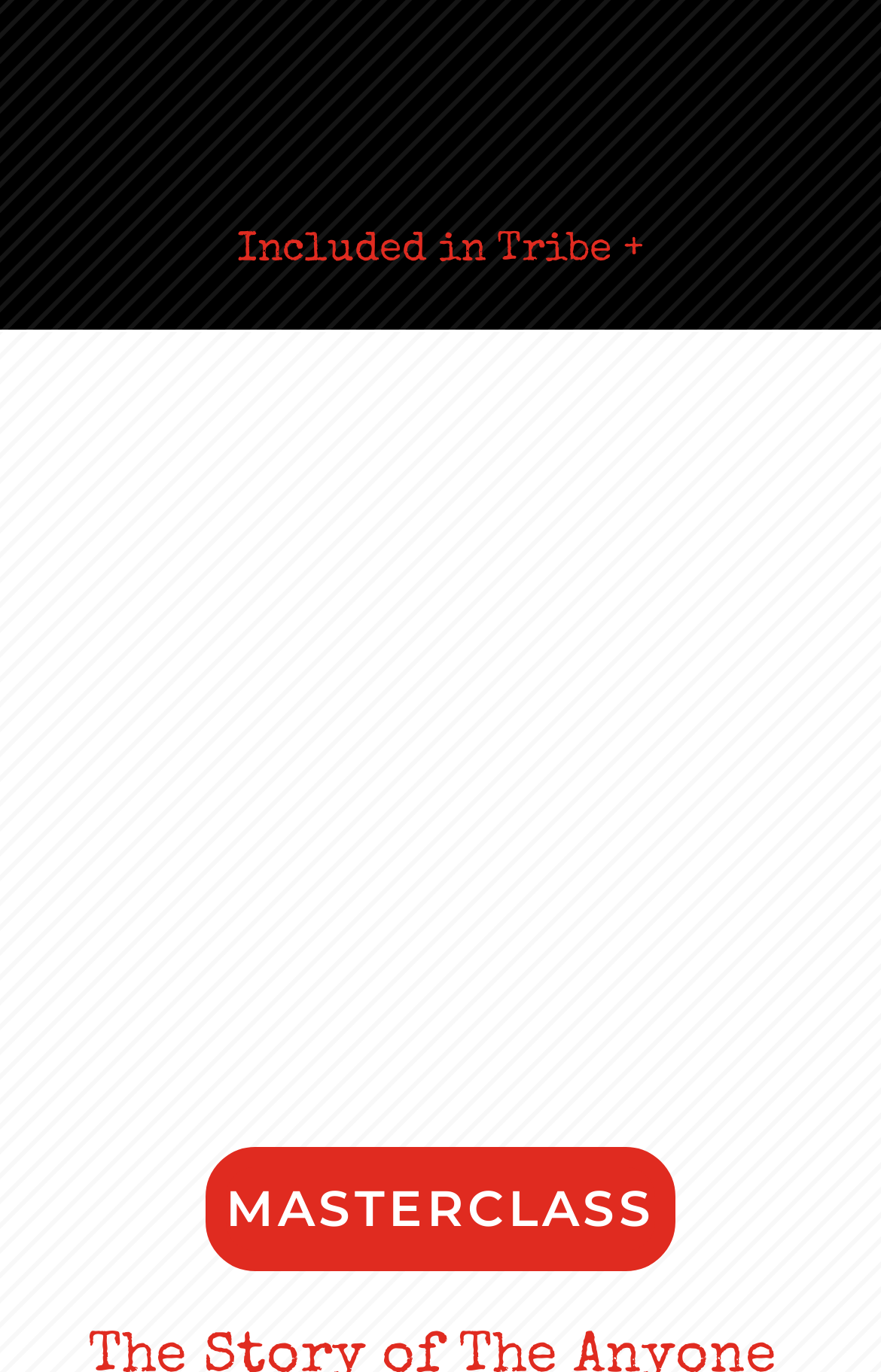Is the 'Hog Harvest Mastercourse' a link?
Please provide a full and detailed response to the question.

I found a link element with the text 'Hog Harvest Mastercourse' which is a child of the heading element with the same text, indicating that the mastercourse title is clickable.